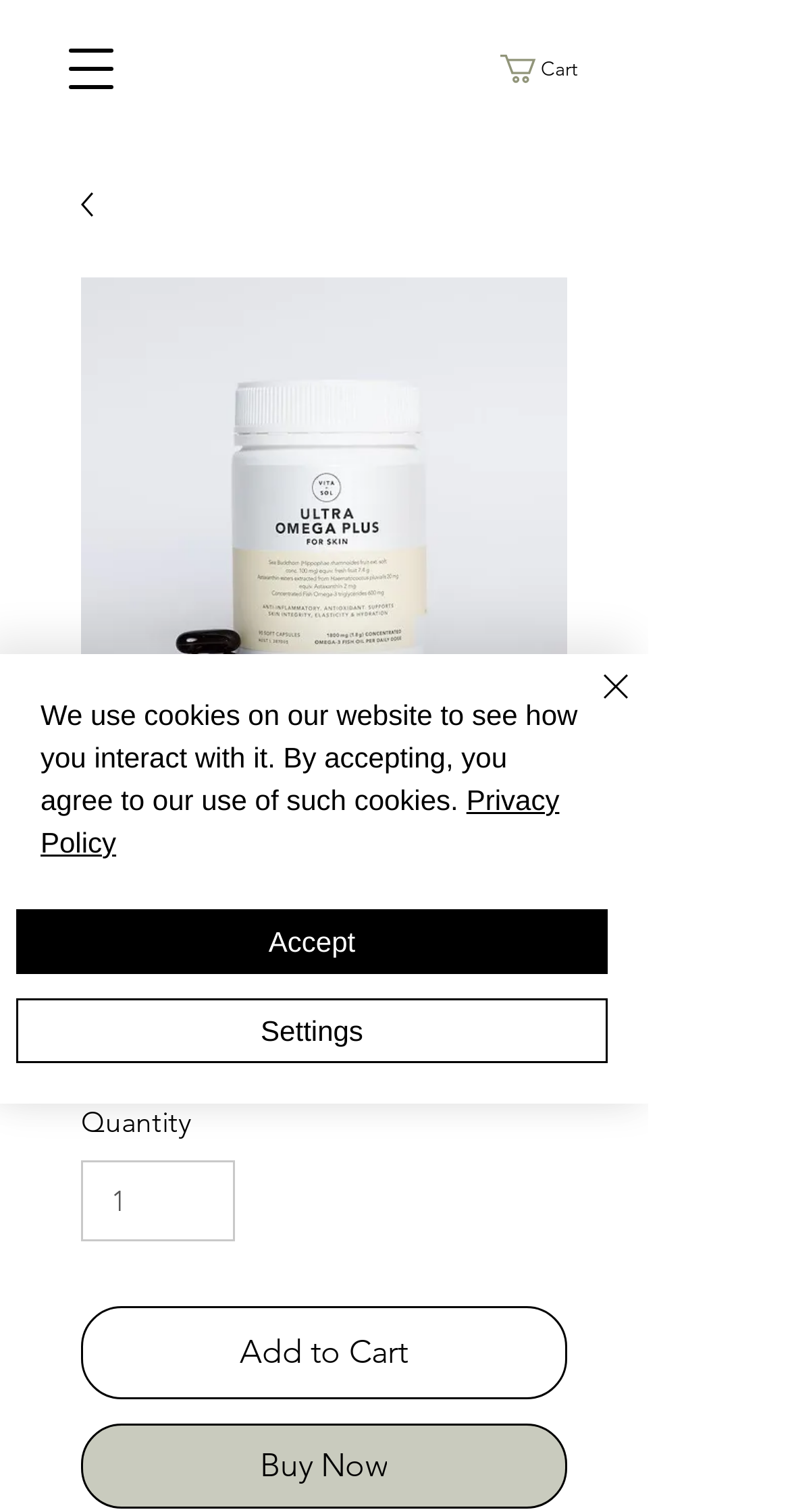Identify the main heading from the webpage and provide its text content.

Vita Sol Ultra Omega Plus